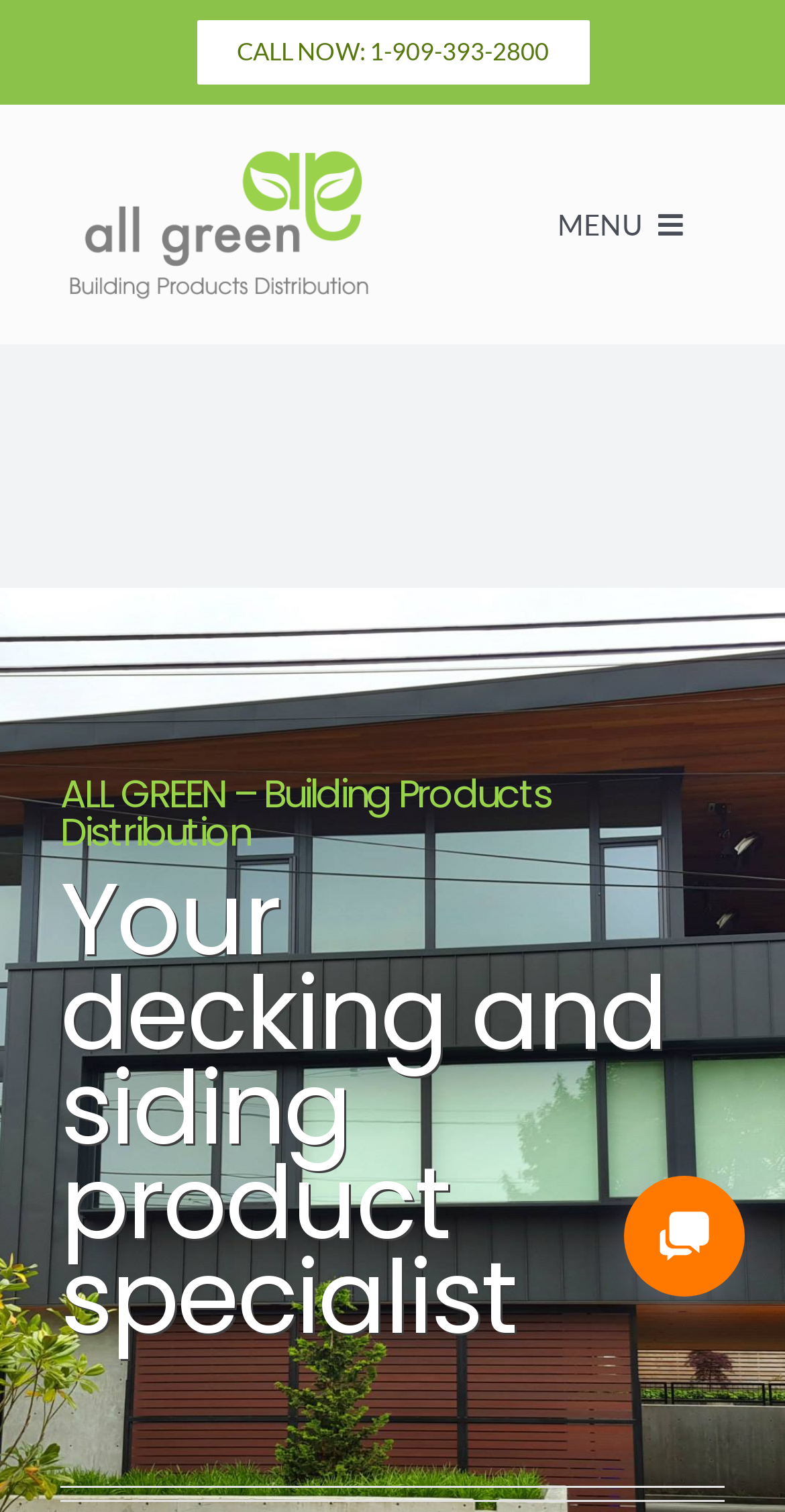What is the purpose of the button with the menu icon?
Based on the visual details in the image, please answer the question thoroughly.

I found the purpose of the button by looking at the button element with the text 'MENU  ' which is located in the navigation section and has an attribute 'expanded: False' indicating that it controls the menu.